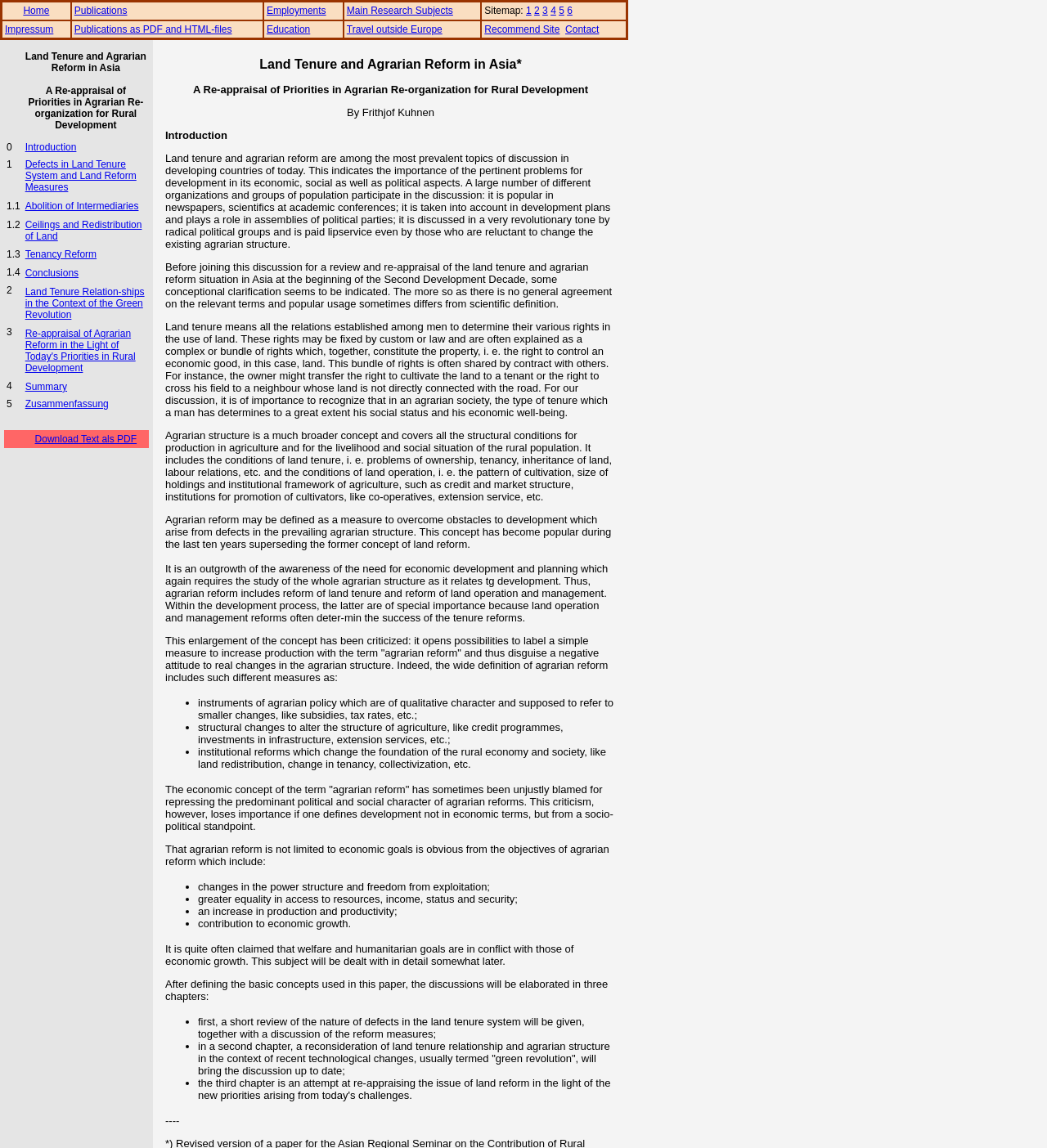What is the title of the webpage?
Give a comprehensive and detailed explanation for the question.

The title of the webpage can be found at the top of the page, which is 'Land Tenure and Agrarian Reform in Asia'. This title is also the main heading of the webpage.